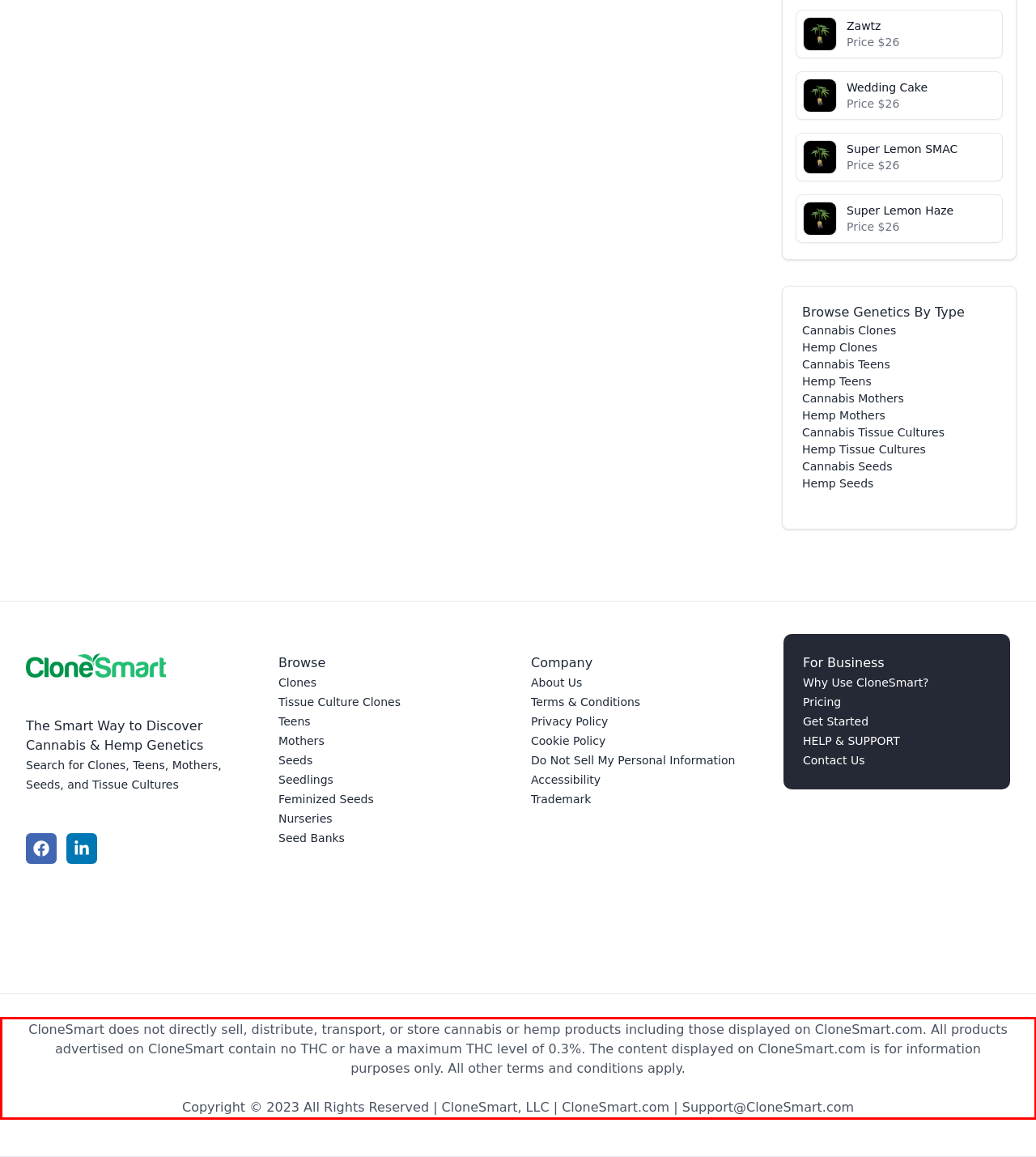Identify and extract the text within the red rectangle in the screenshot of the webpage.

CloneSmart does not directly sell, distribute, transport, or store cannabis or hemp products including those displayed on CloneSmart.com. All products advertised on CloneSmart contain no THC or have a maximum THC level of 0.3%. The content displayed on CloneSmart.com is for information purposes only. All other terms and conditions apply. Copyright © 2023 All Rights Reserved | CloneSmart, LLC | CloneSmart.com | Support@CloneSmart.com